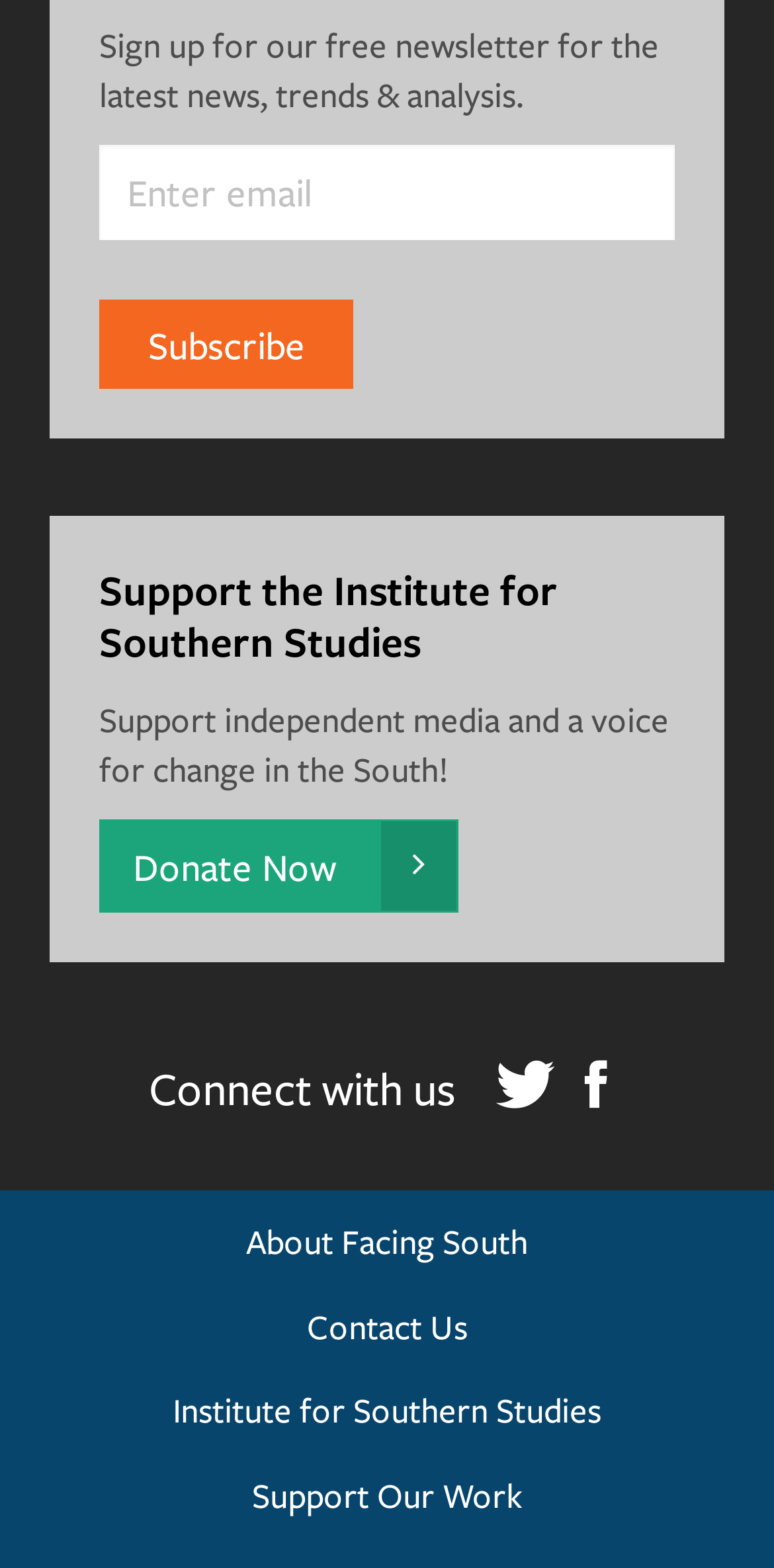Find the bounding box coordinates for the HTML element specified by: "About Facing South".

[0.064, 0.68, 0.936, 0.735]